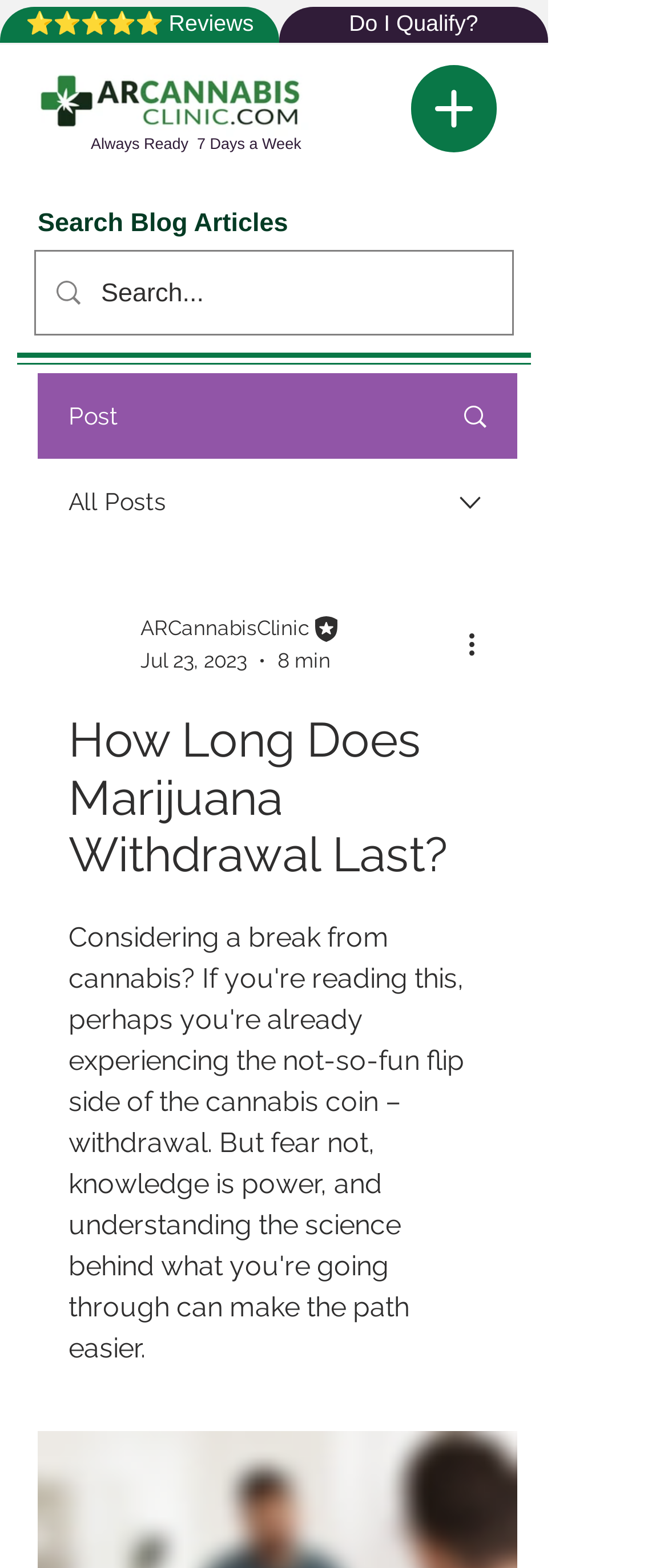Provide a short, one-word or phrase answer to the question below:
What is the name of the clinic?

ARCannabisClinic